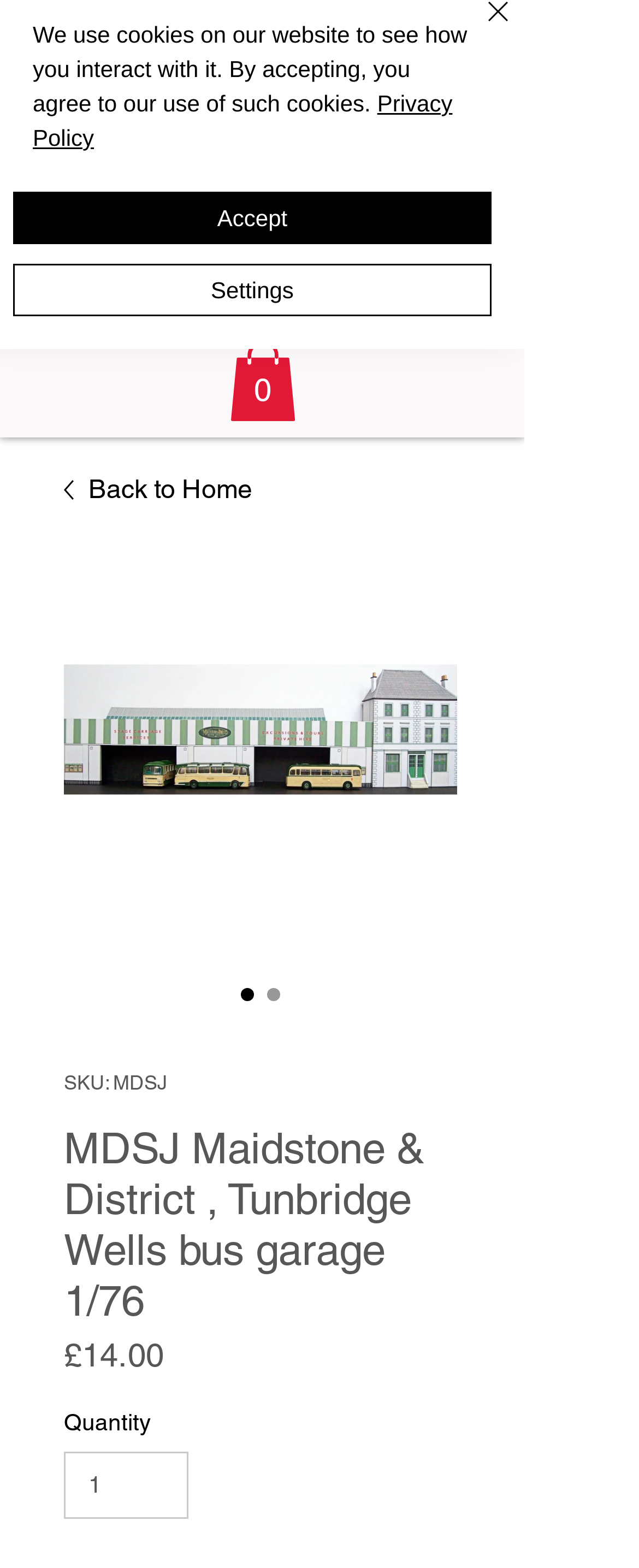Identify the bounding box for the given UI element using the description provided. Coordinates should be in the format (top-left x, top-left y, bottom-right x, bottom-right y) and must be between 0 and 1. Here is the description: aria-label="Search..." name="q" placeholder="Search..."

[0.137, 0.166, 0.685, 0.203]